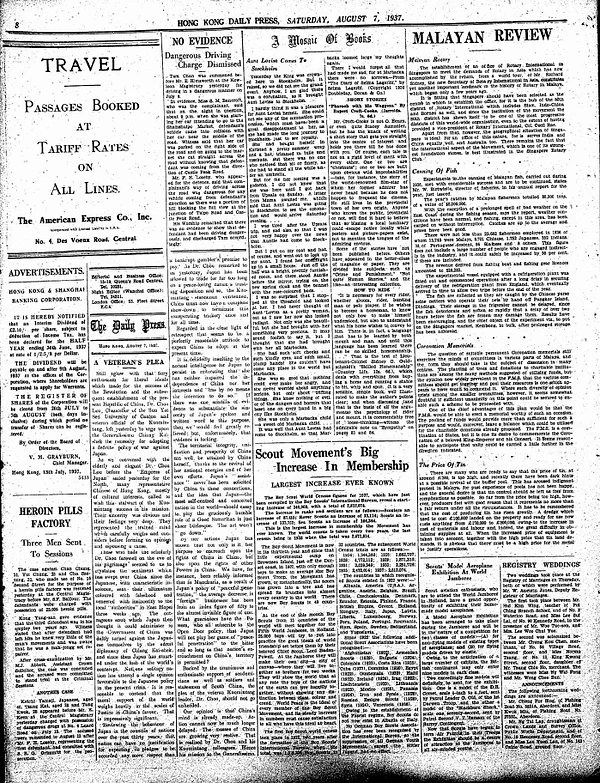Please provide a comprehensive answer to the question below using the information from the image: What company is offering travel bookings?

The advertisement in the upper section of the page is for the American Express Co., Inc., which is offering travel bookings at tariff rates for various routes, indicating the company's involvement in the travel industry.